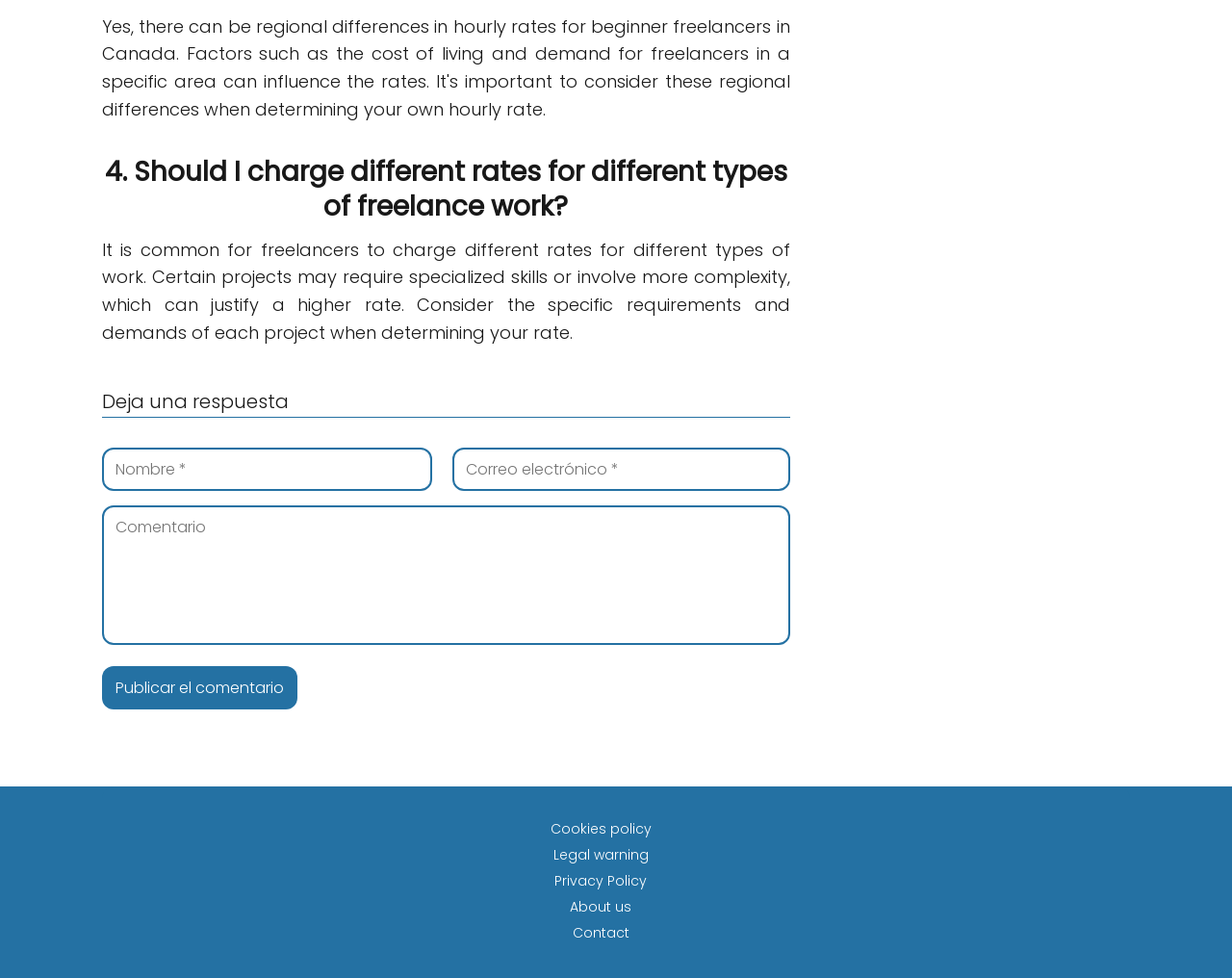What is the language of the webpage?
Based on the visual details in the image, please answer the question thoroughly.

The language of the webpage is determined by the text content, which is in Spanish. For example, the heading '4. Should I charge different rates for different types of freelance work?' is translated to Spanish, and the text box labels 'Nombre *', 'Correo electrónico *', and 'Comentario' are also in Spanish.